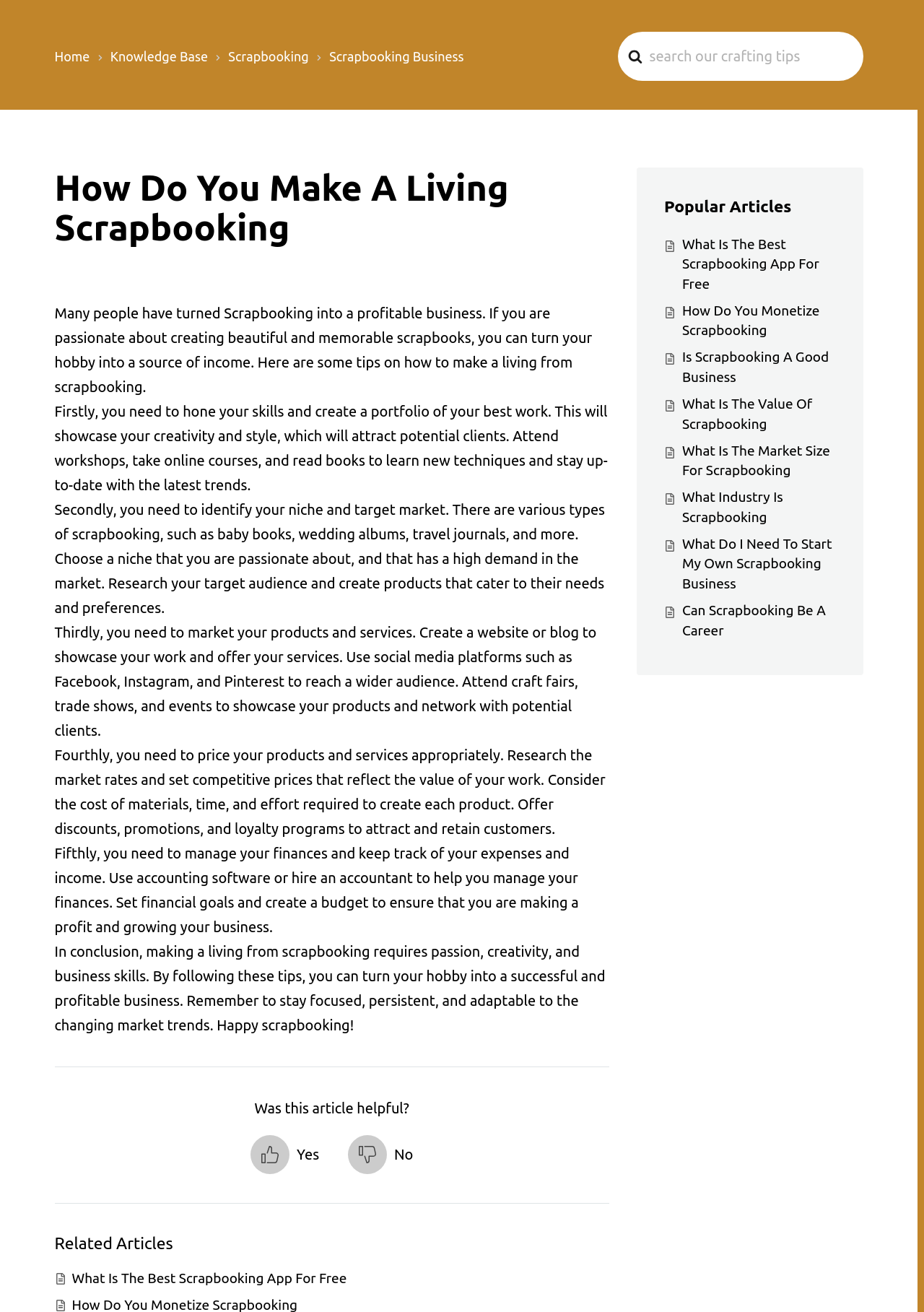Provide a thorough description of the webpage's content and layout.

The webpage is about making a living from scrapbooking, with the title "How Do You Make A Living Scrapbooking – Always be Crafting" at the top. 

On the top right, there is a search bar with a magnifying glass icon, allowing users to search for crafting tips. Below the search bar, there are four navigation links: "Home", "Knowledge Base", "Scrapbooking", and "Scrapbooking Business". 

The main content of the webpage is divided into several sections. The first section has a heading "How Do You Make A Living Scrapbooking" and provides an introduction to turning scrapbooking into a profitable business. 

Below the introduction, there are five paragraphs of text that provide tips on how to make a living from scrapbooking, including honing skills, identifying a niche, marketing products, pricing, and managing finances. 

At the bottom of the main content, there is a question "Was this article helpful?" with two buttons "Yes" and "No" to respond. 

On the right side of the webpage, there are two sections: "Related Articles" and "Popular Articles". The "Related Articles" section has one link, while the "Popular Articles" section has eight links to other scrapbooking-related articles.